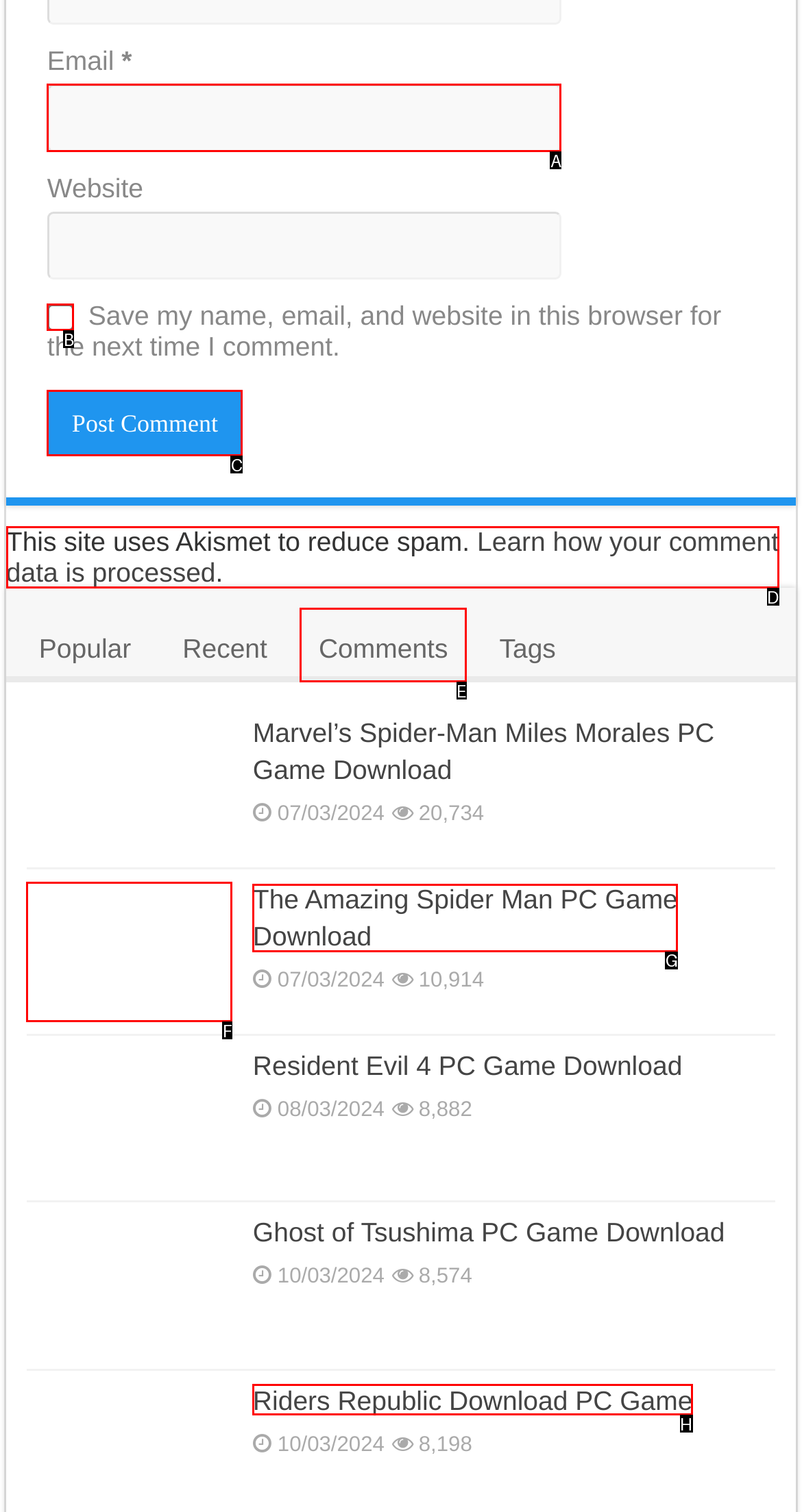Identify which HTML element to click to fulfill the following task: Learn how your comment data is processed. Provide your response using the letter of the correct choice.

D